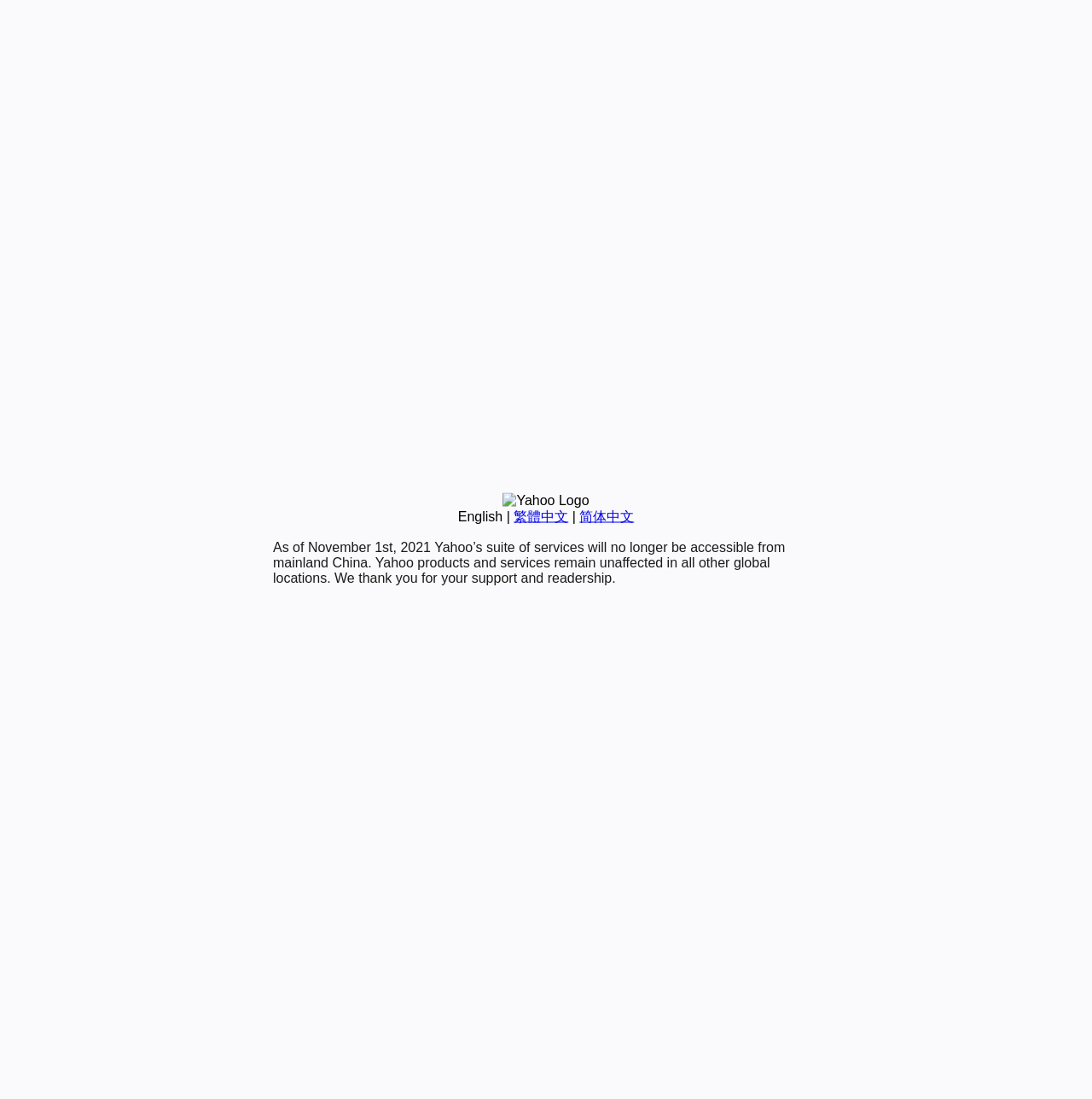Given the description of the UI element: "繁體中文", predict the bounding box coordinates in the form of [left, top, right, bottom], with each value being a float between 0 and 1.

[0.47, 0.463, 0.52, 0.476]